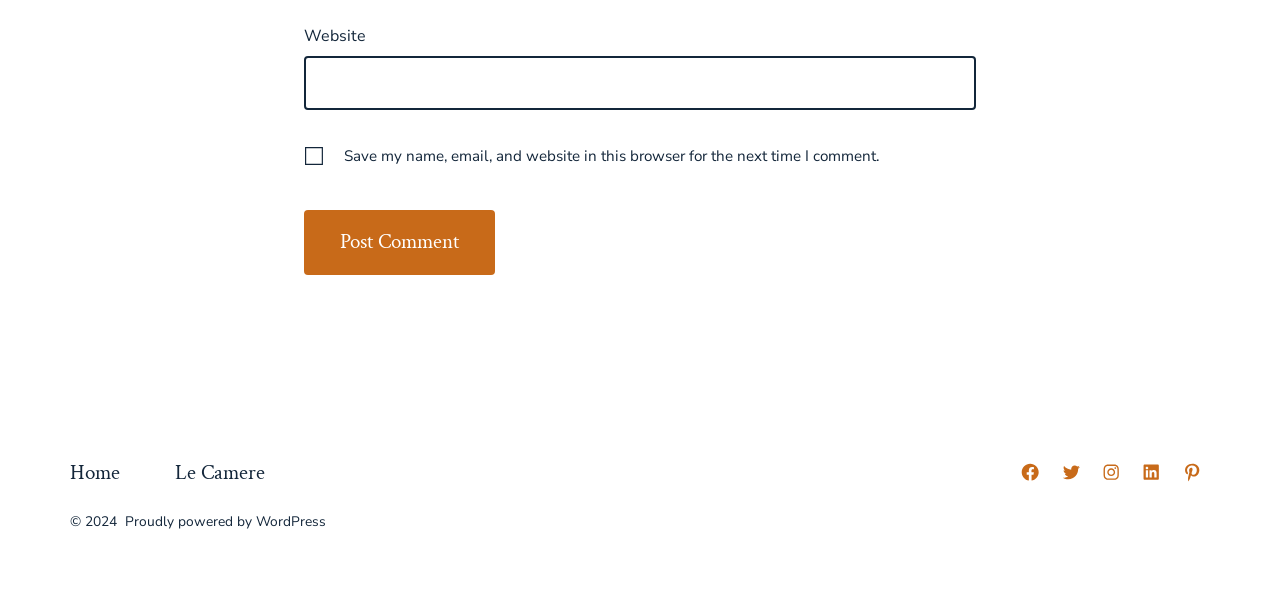Using the given description, provide the bounding box coordinates formatted as (top-left x, top-left y, bottom-right x, bottom-right y), with all values being floating point numbers between 0 and 1. Description: Le Camere

[0.117, 0.76, 0.227, 0.839]